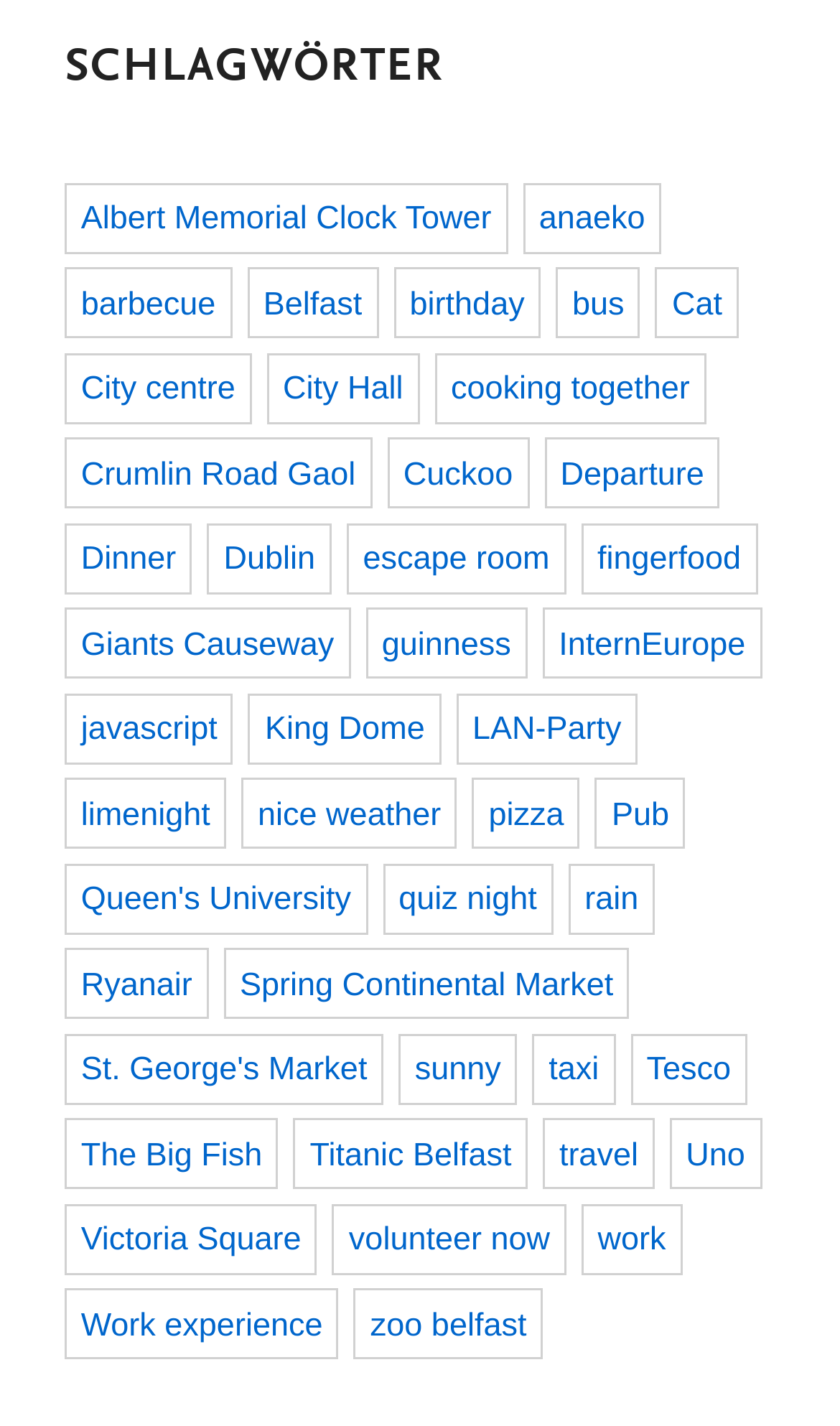Bounding box coordinates should be provided in the format (top-left x, top-left y, bottom-right x, bottom-right y) with all values between 0 and 1. Identify the bounding box for this UI element: The Big Fish

[0.077, 0.785, 0.332, 0.834]